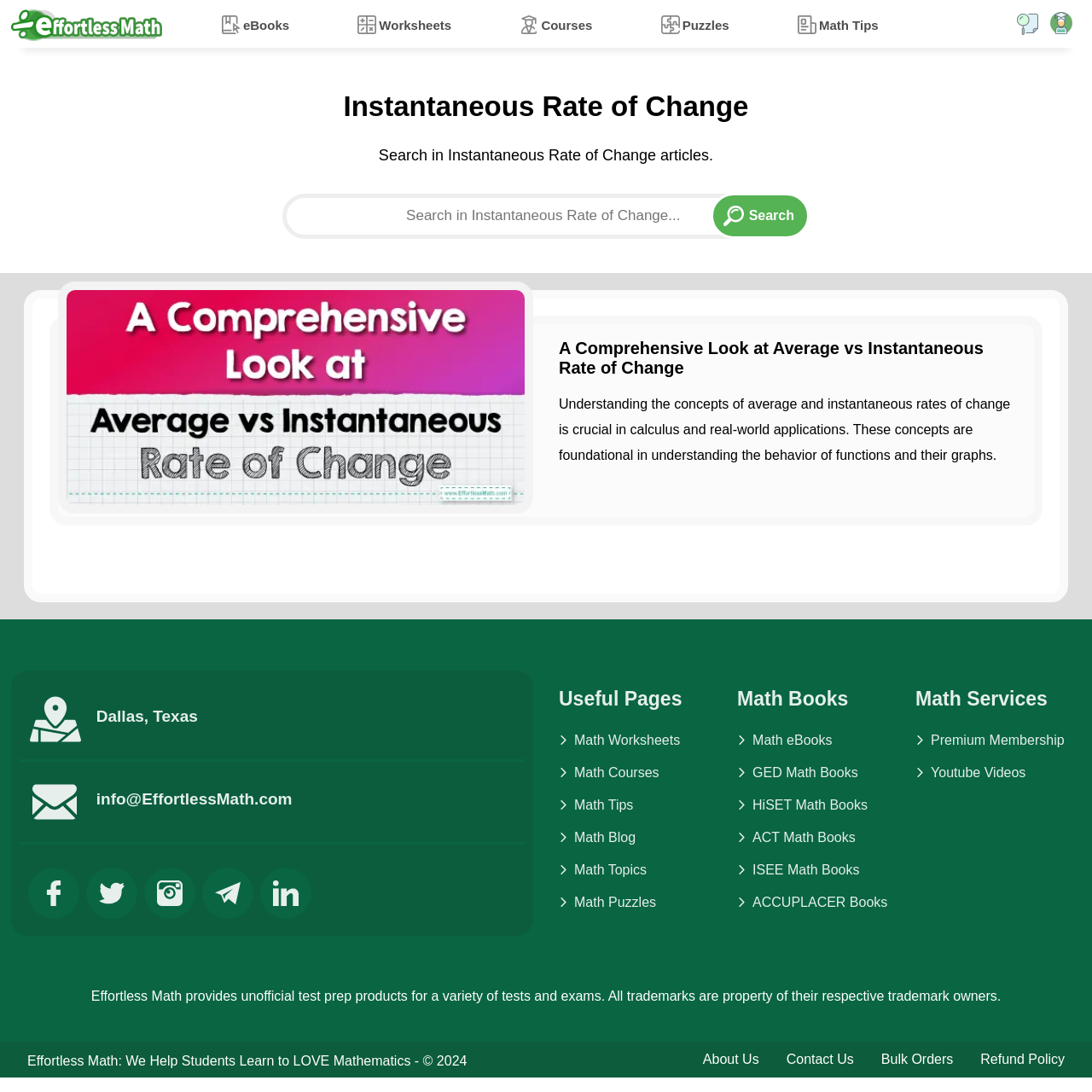Can you specify the bounding box coordinates for the region that should be clicked to fulfill this instruction: "Go to Contact".

None